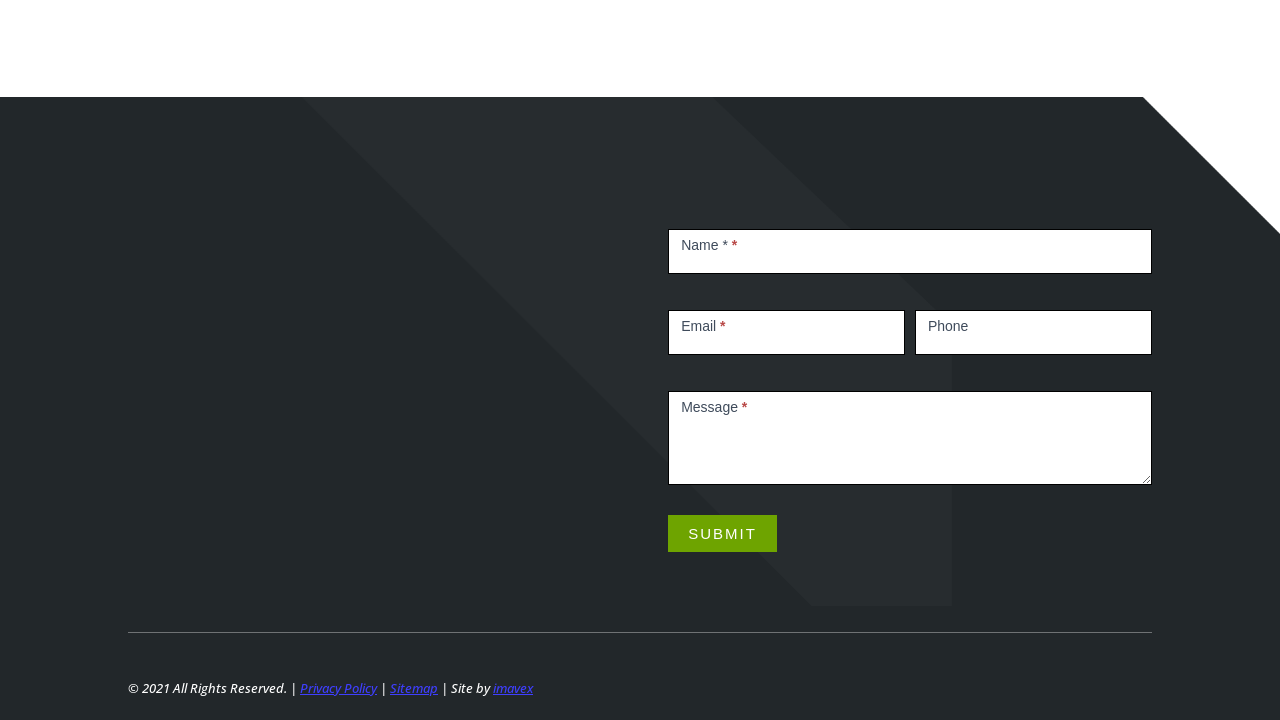What is the purpose of the form in the footer?
Provide a detailed and well-explained answer to the question.

I inferred the purpose of the form by looking at the heading 'CONTACT US' above the form and the labels of the text boxes, such as 'Name *', 'Email', and 'Message', which suggest that the form is used to contact the company.